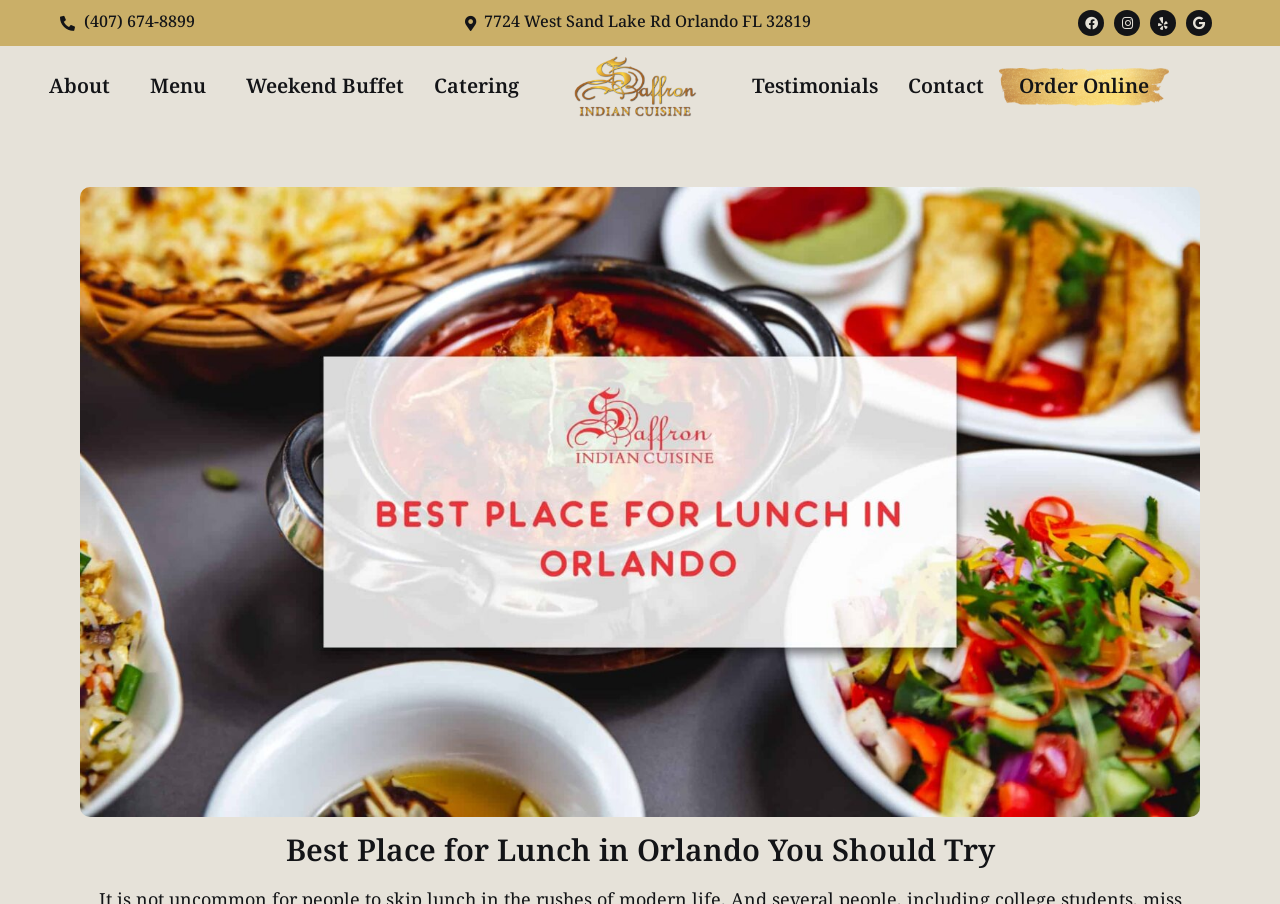What social media platforms does the restaurant have?
Please provide a comprehensive answer based on the information in the image.

I found the social media platforms by looking at the link elements with the icons and text 'Facebook ', 'Instagram ', 'Yelp ', and 'Google ' which are located at the top of the page.